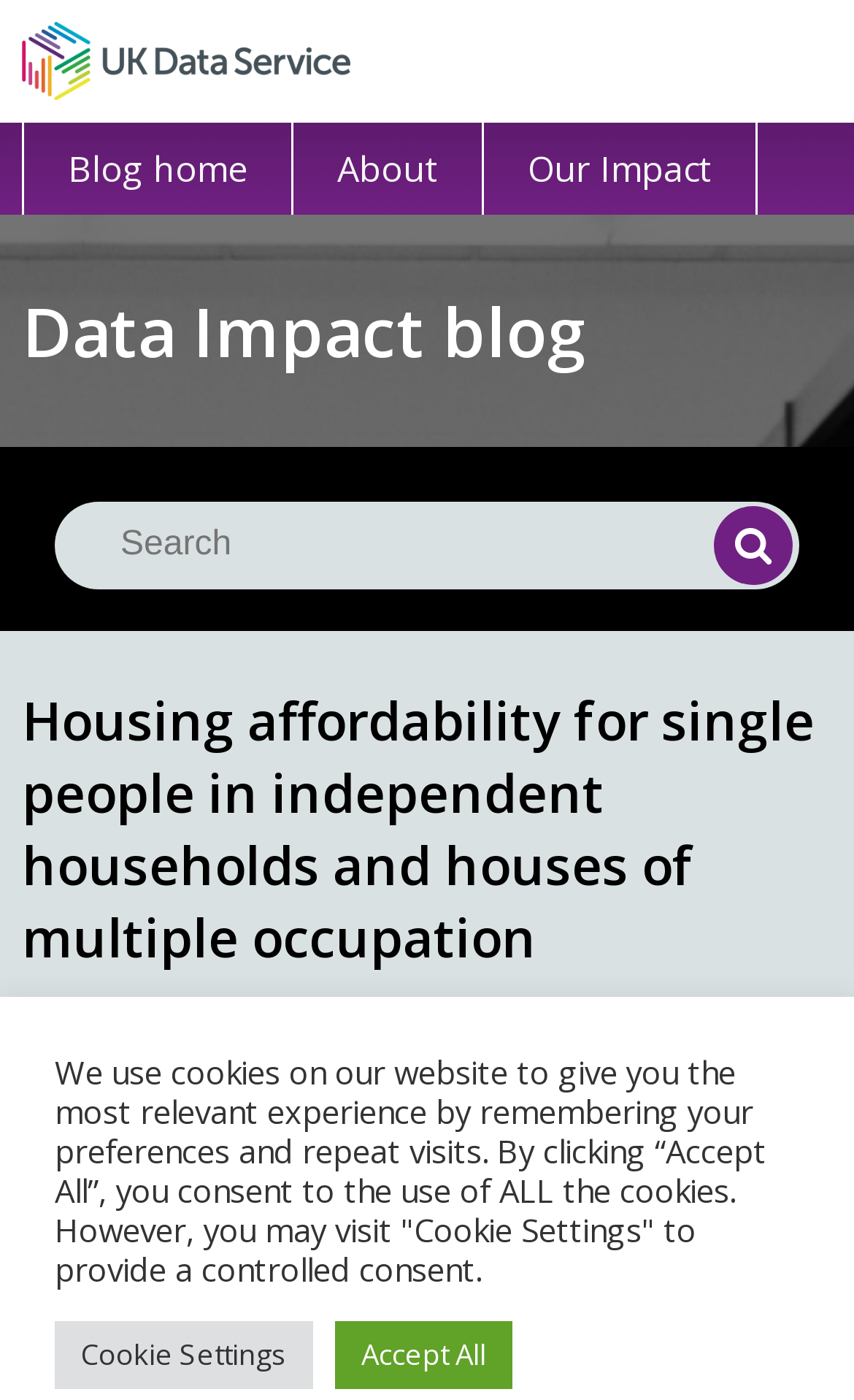Please identify and generate the text content of the webpage's main heading.

Data Impact blog